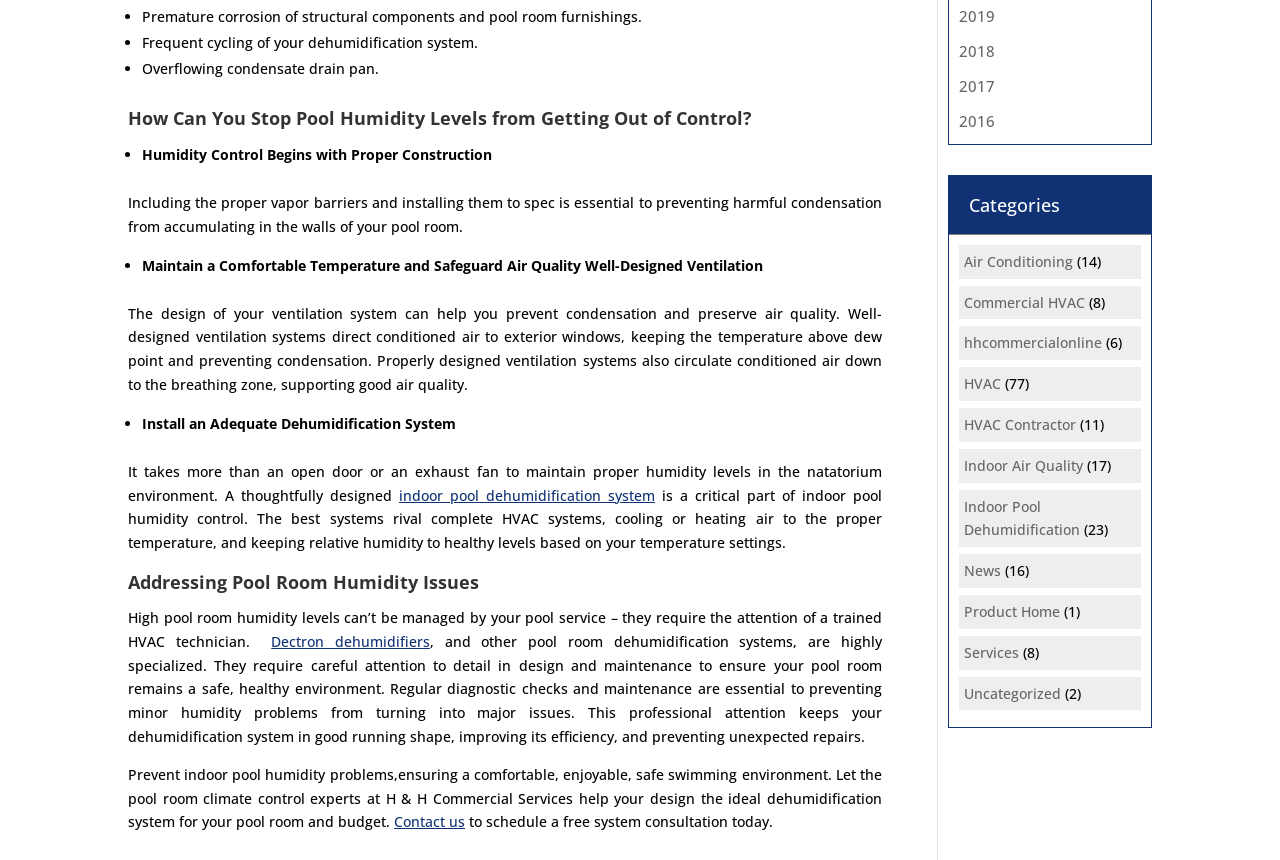Given the element description: "Indoor Pool Dehumidification", predict the bounding box coordinates of the UI element it refers to, using four float numbers between 0 and 1, i.e., [left, top, right, bottom].

[0.753, 0.578, 0.844, 0.627]